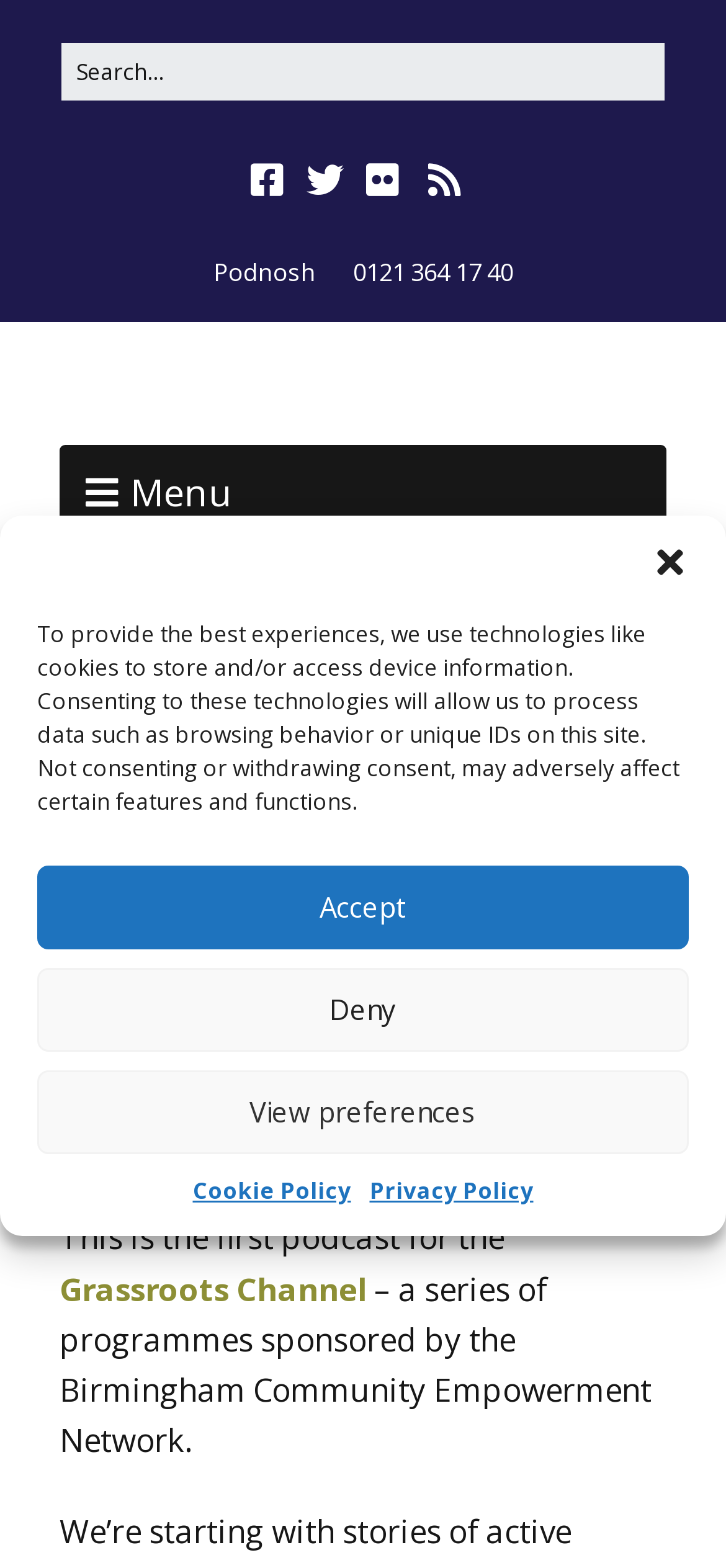Select the bounding box coordinates of the element I need to click to carry out the following instruction: "Open the Grassroots Channel".

[0.082, 0.808, 0.505, 0.835]